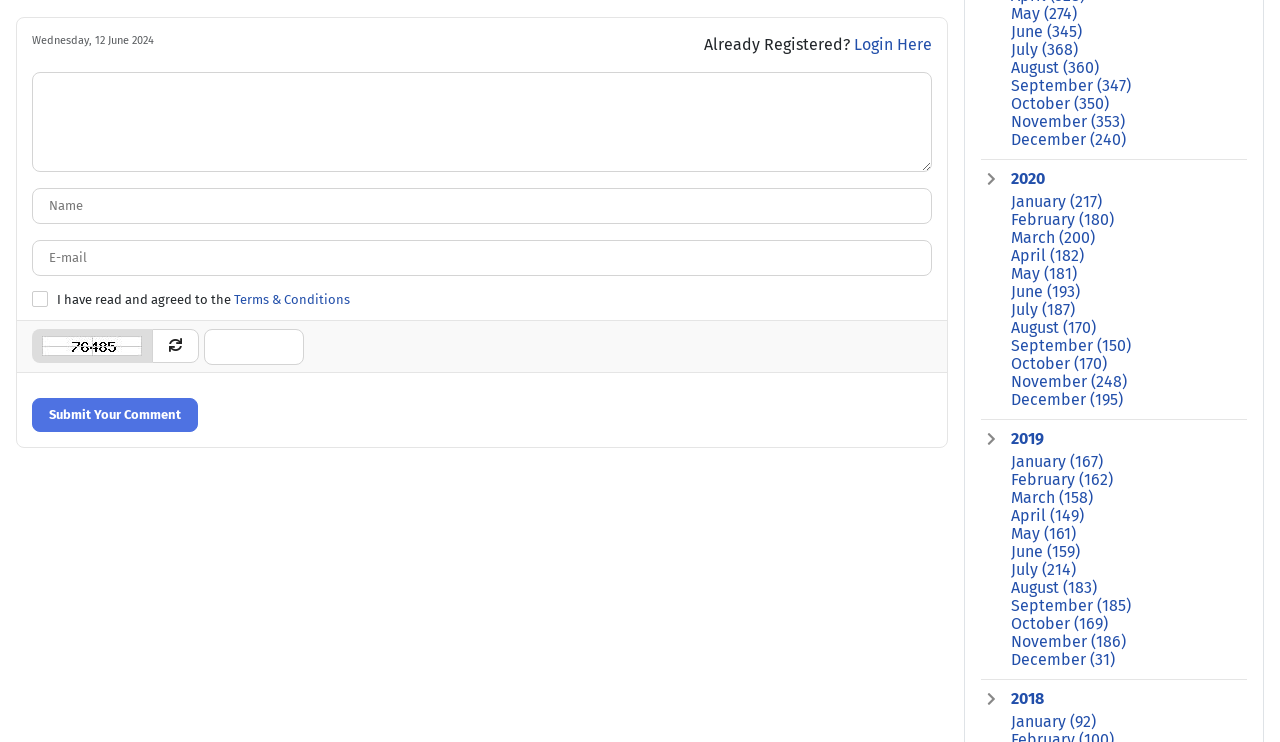Determine the bounding box coordinates for the region that must be clicked to execute the following instruction: "Read 'Terms & Conditions'".

[0.183, 0.393, 0.273, 0.413]